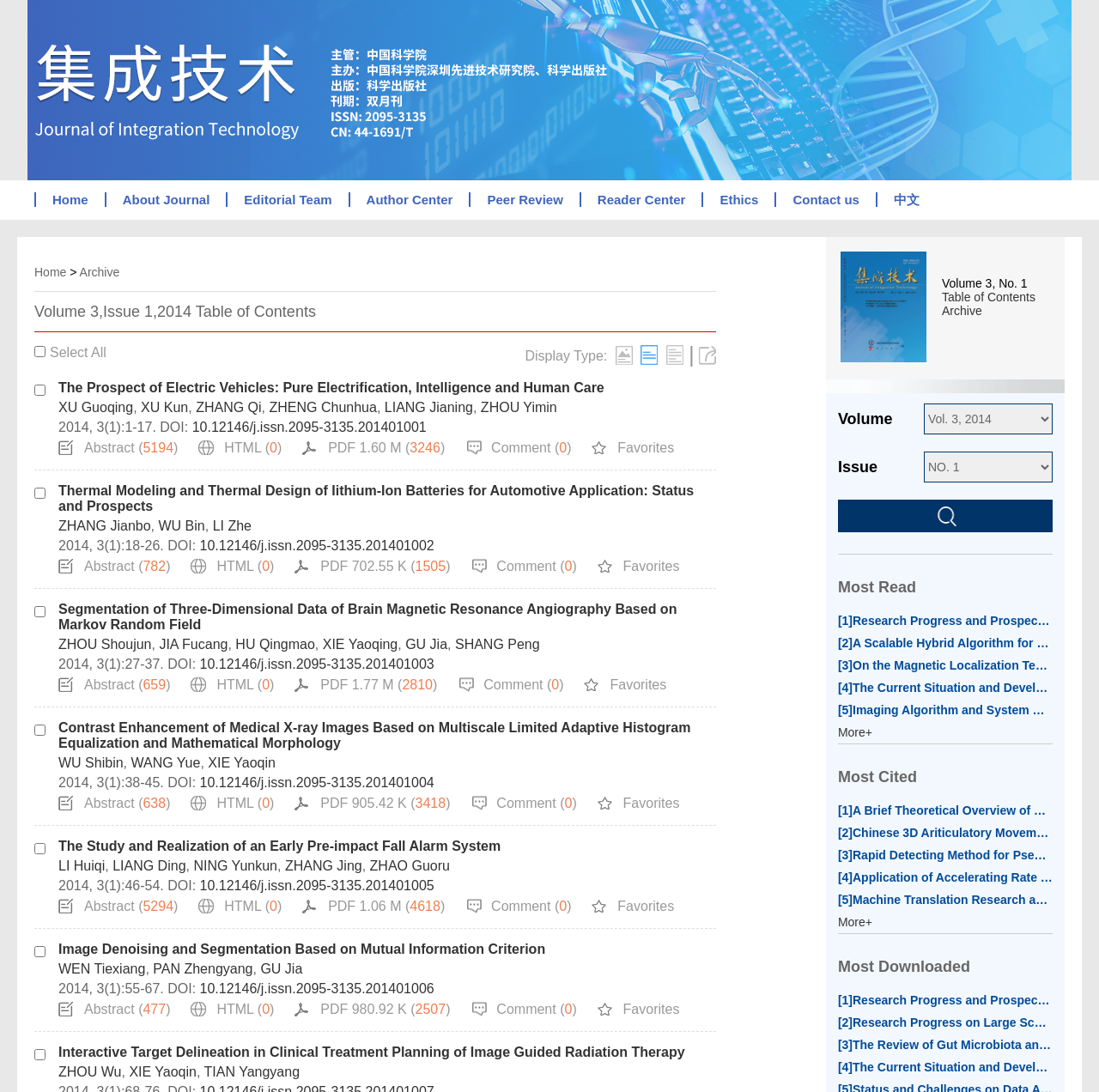Locate the bounding box coordinates of the clickable element to fulfill the following instruction: "View the abstract of the second article". Provide the coordinates as four float numbers between 0 and 1 in the format [left, top, right, bottom].

[0.053, 0.512, 0.155, 0.525]